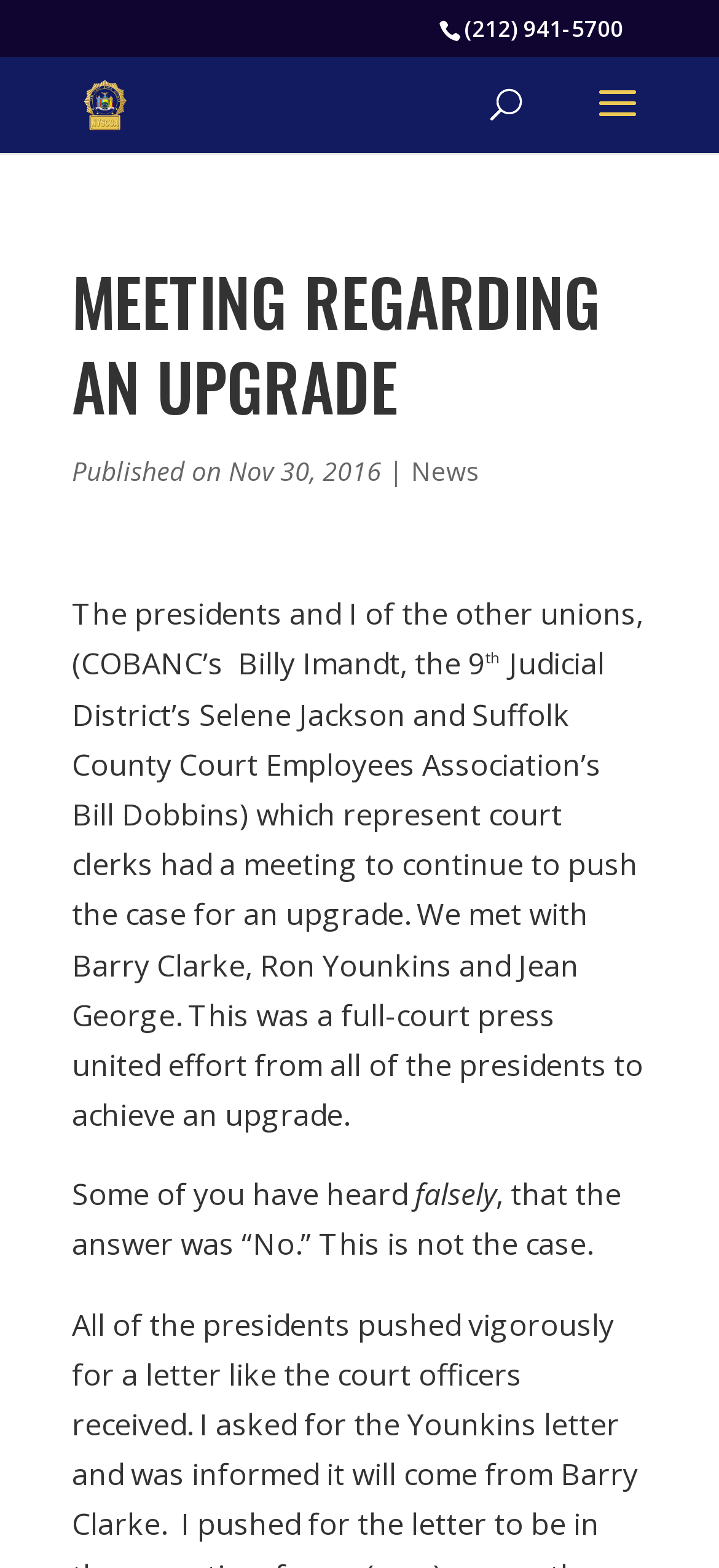Who did the presidents meet with?
Answer with a single word or phrase, using the screenshot for reference.

Barry Clarke, Ron Younkins and Jean George